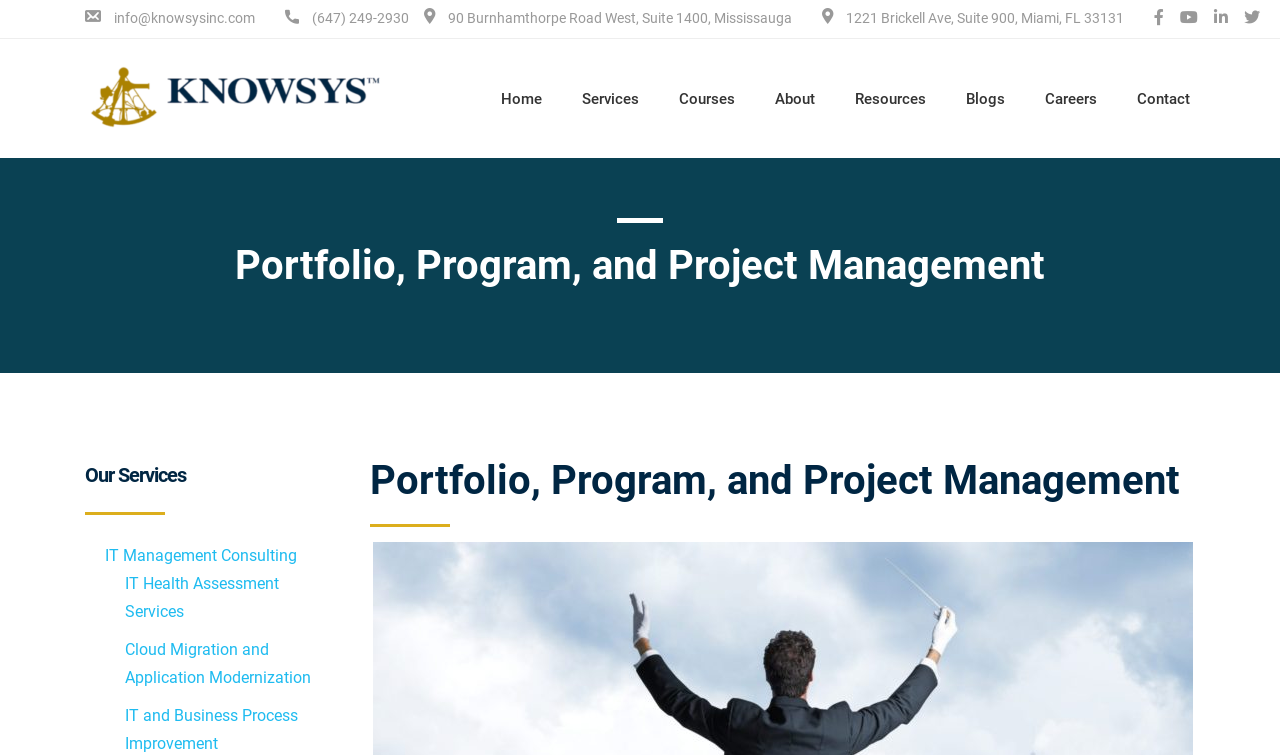Give a detailed account of the webpage.

The webpage is about Portfolio, Program, and Project Management by Knowsys Group Ltd. At the top left, there is a section with the company's contact information, including email address, phone number, and two office locations. To the right of this section, there are four social media links represented by icons.

Below the contact information, there is a navigation menu with links to various pages, including Home, Services, Courses, About, Resources, Blogs, Careers, and Contact. These links are aligned horizontally and take up most of the width of the page.

The main content of the page is divided into two sections. The first section has a heading "Portfolio, Program, and Project Management" and is located at the top center of the page. The second section has a heading "Our Services" and is located below the navigation menu. This section lists four services offered by the company, including IT Management Consulting, IT Health Assessment Services, Cloud Migration and Application Modernization, and IT and Business Process Improvement. These services are listed vertically, with each service taking up a similar amount of space.